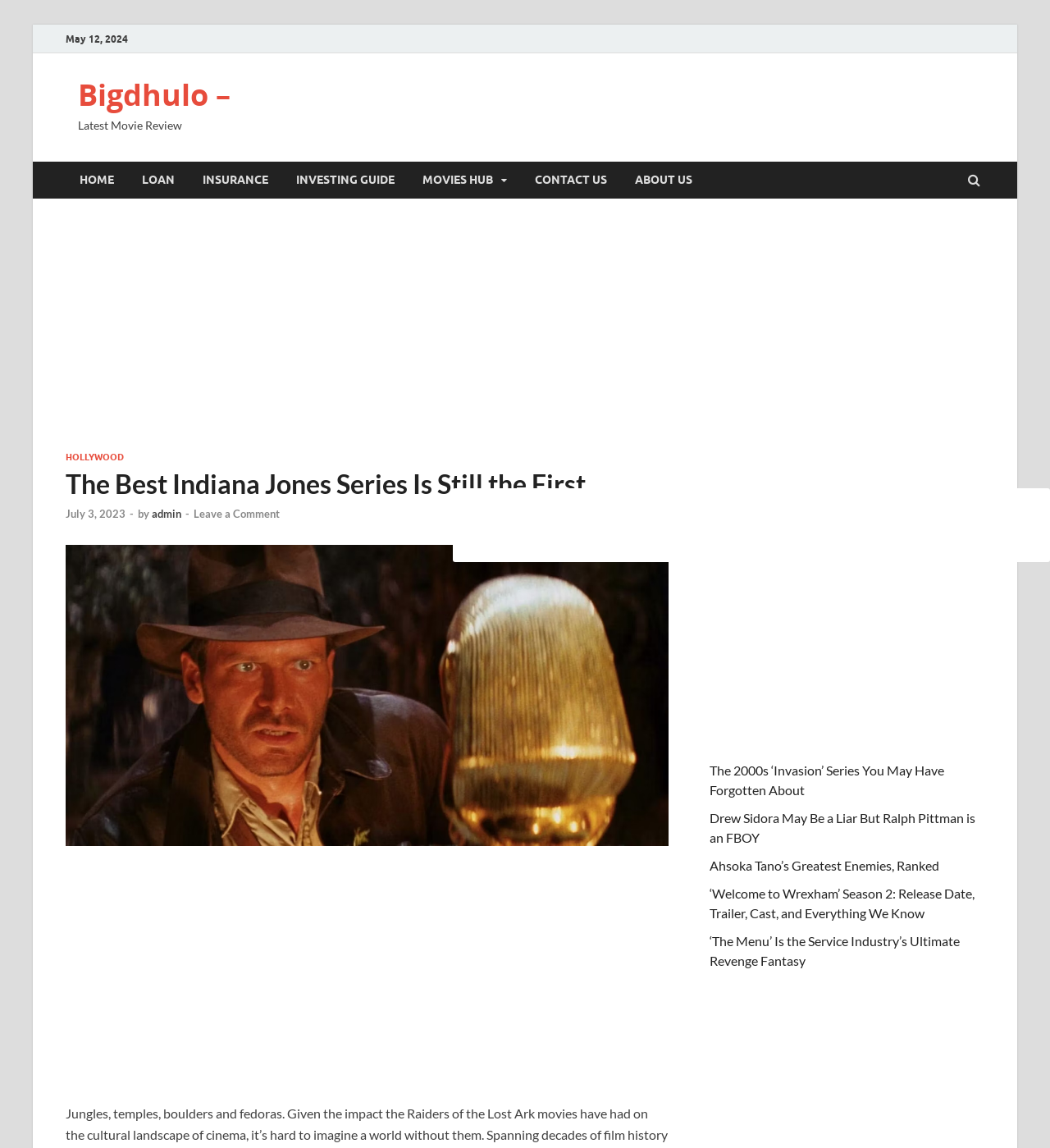Can you determine the bounding box coordinates of the area that needs to be clicked to fulfill the following instruction: "Check the article about 'The 2000s ‘Invasion’ Series You May Have Forgotten About'"?

[0.676, 0.664, 0.899, 0.695]